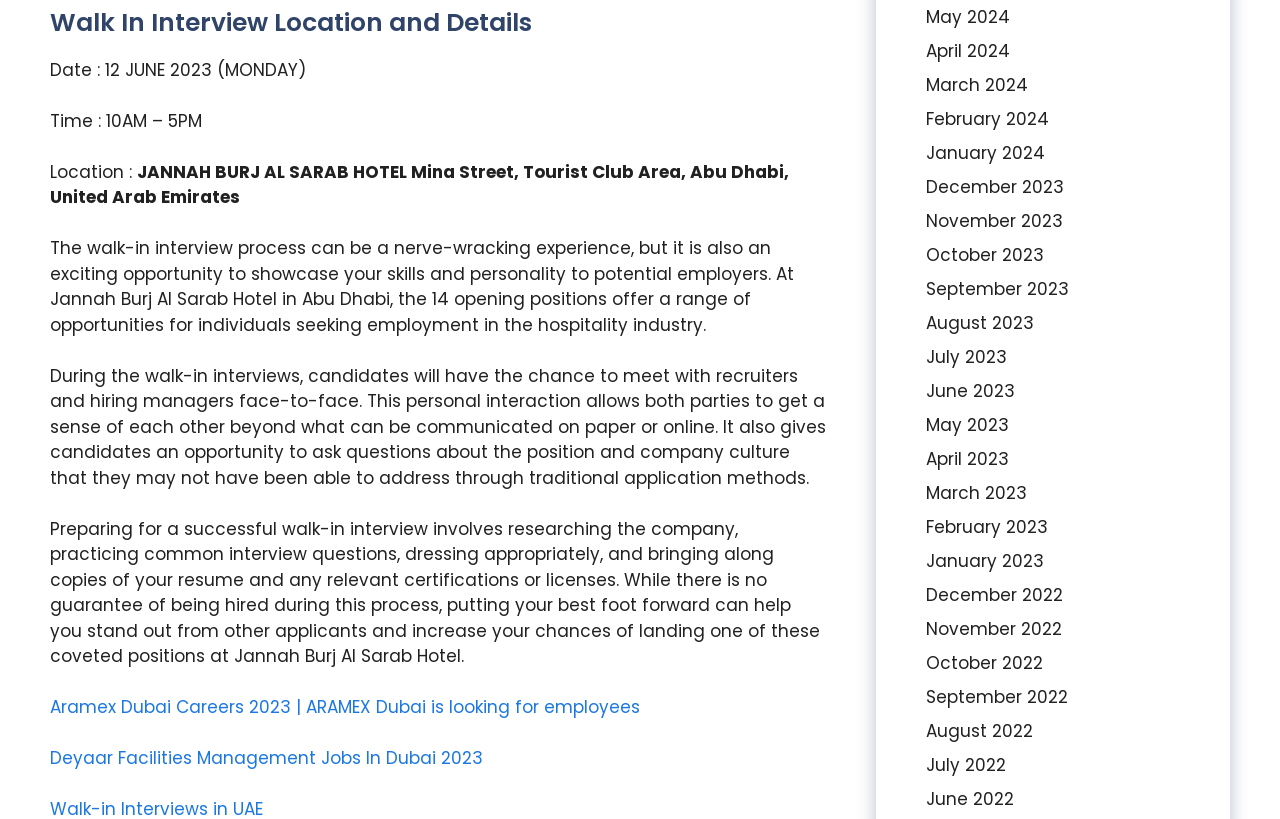Specify the bounding box coordinates of the area that needs to be clicked to achieve the following instruction: "Browse Aramex Dubai Careers 2023".

[0.039, 0.849, 0.5, 0.878]